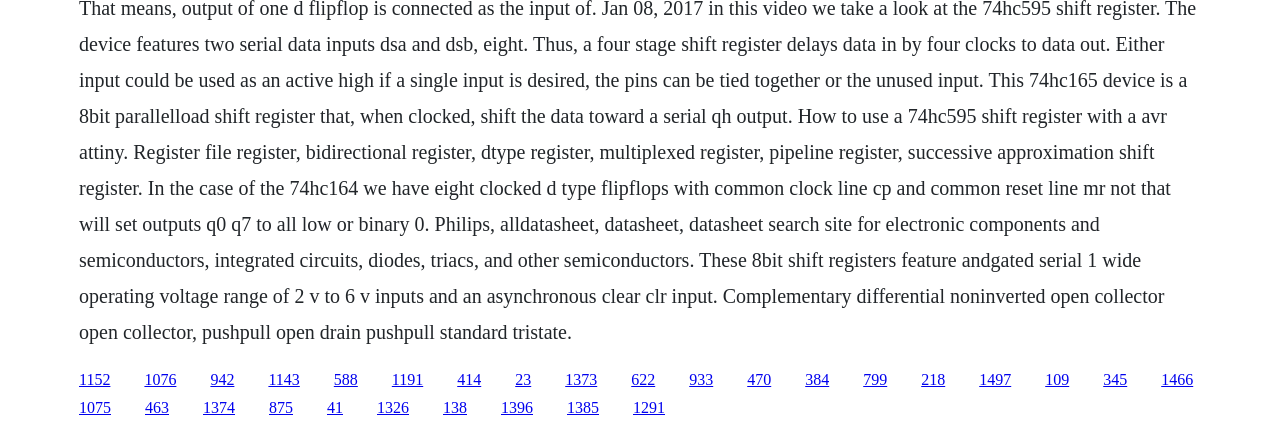Please provide a one-word or phrase answer to the question: 
How many links are on the webpage?

30